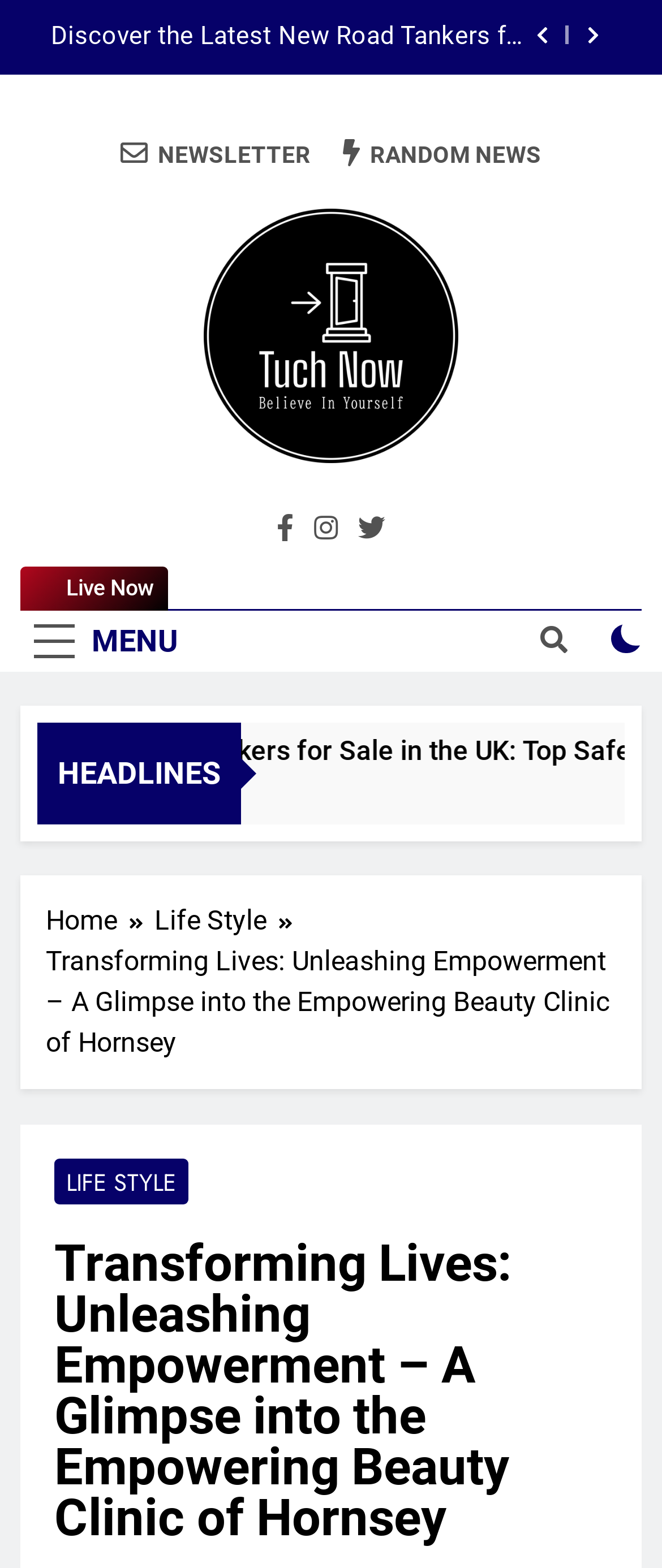Determine the bounding box coordinates for the area that should be clicked to carry out the following instruction: "Subscribe to the newsletter".

[0.182, 0.088, 0.469, 0.108]